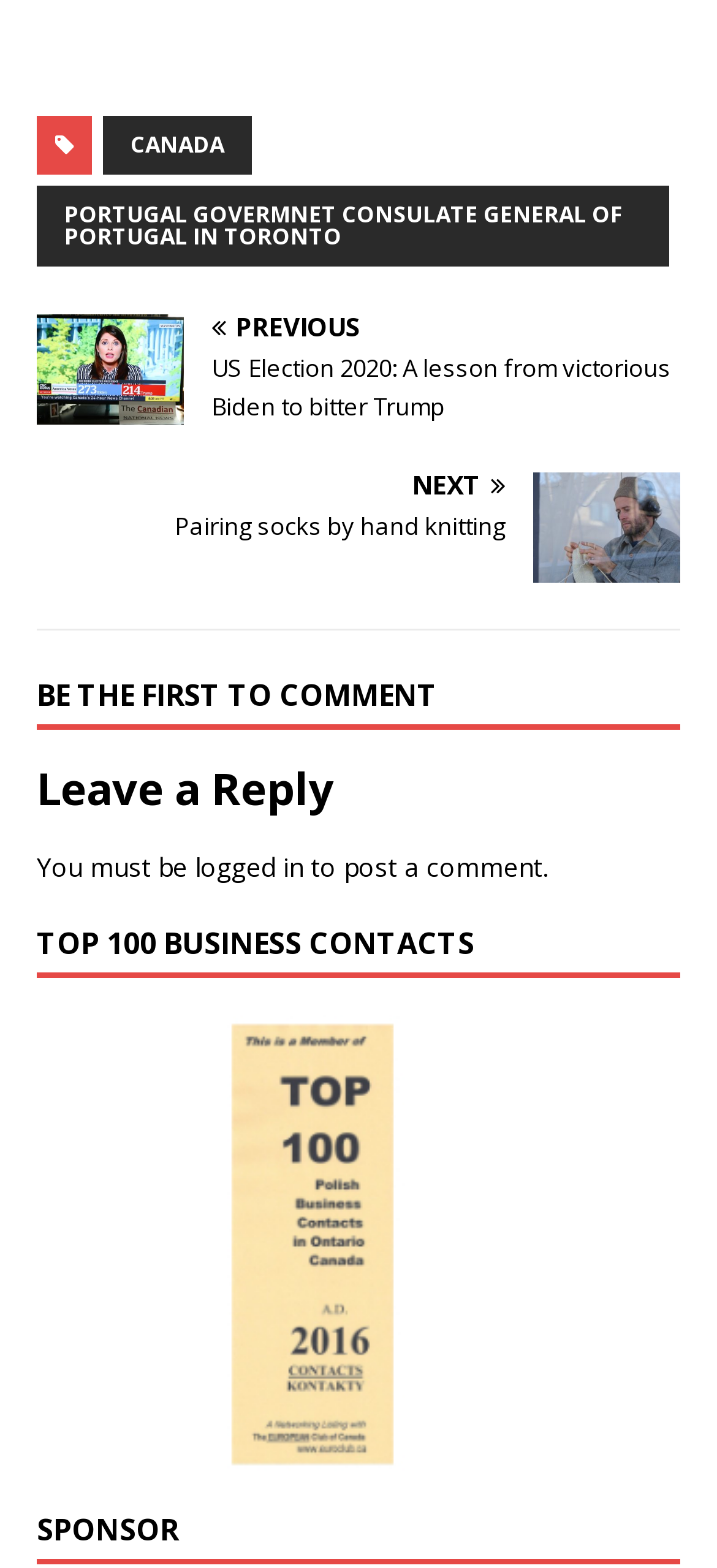Locate the bounding box coordinates of the clickable element to fulfill the following instruction: "Leave a reply to the post". Provide the coordinates as four float numbers between 0 and 1 in the format [left, top, right, bottom].

[0.051, 0.489, 0.949, 0.517]